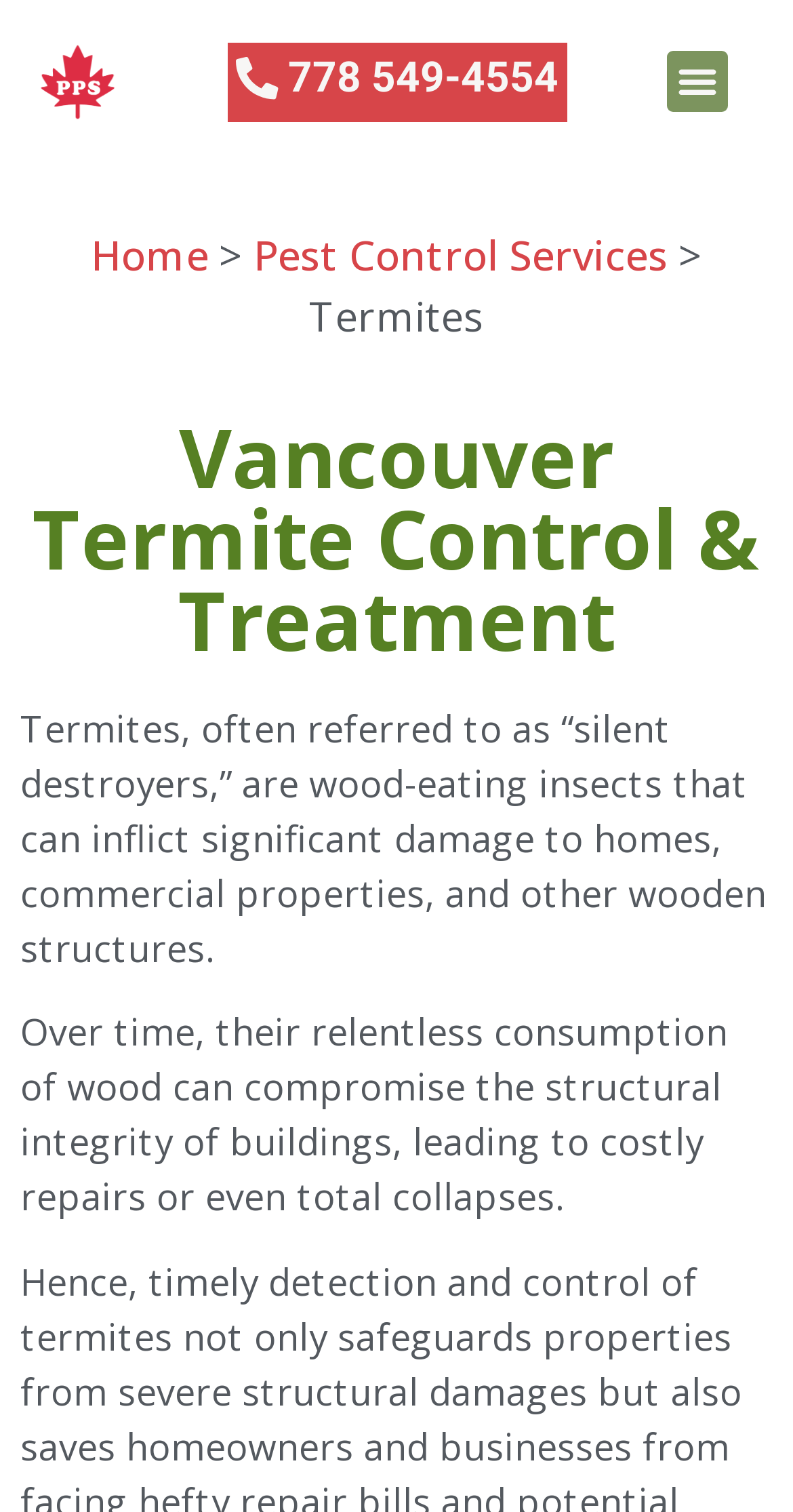Give the bounding box coordinates for this UI element: "Home". The coordinates should be four float numbers between 0 and 1, arranged as [left, top, right, bottom].

[0.114, 0.15, 0.263, 0.186]